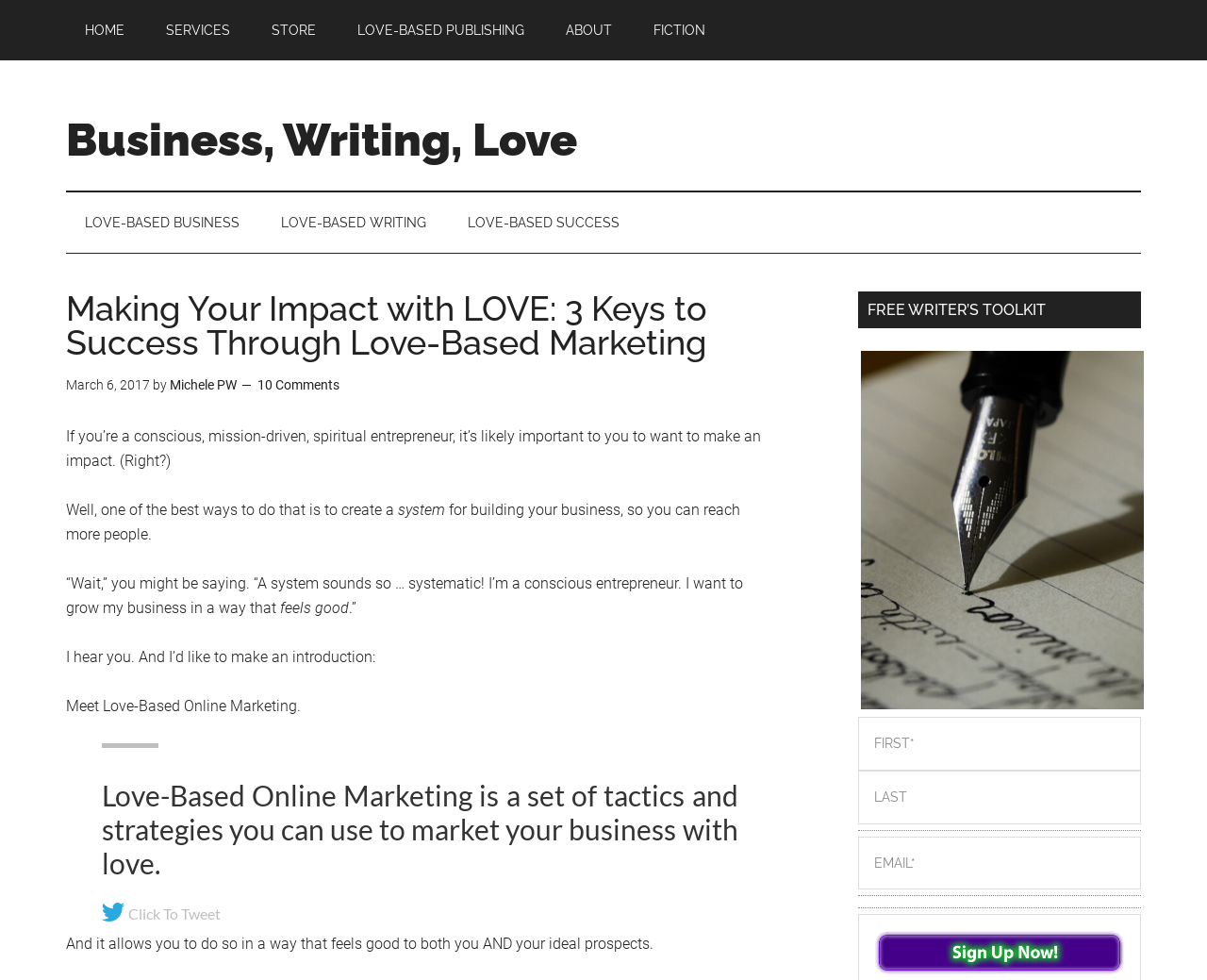What is the date of the article?
Based on the visual, give a brief answer using one word or a short phrase.

March 6, 2017